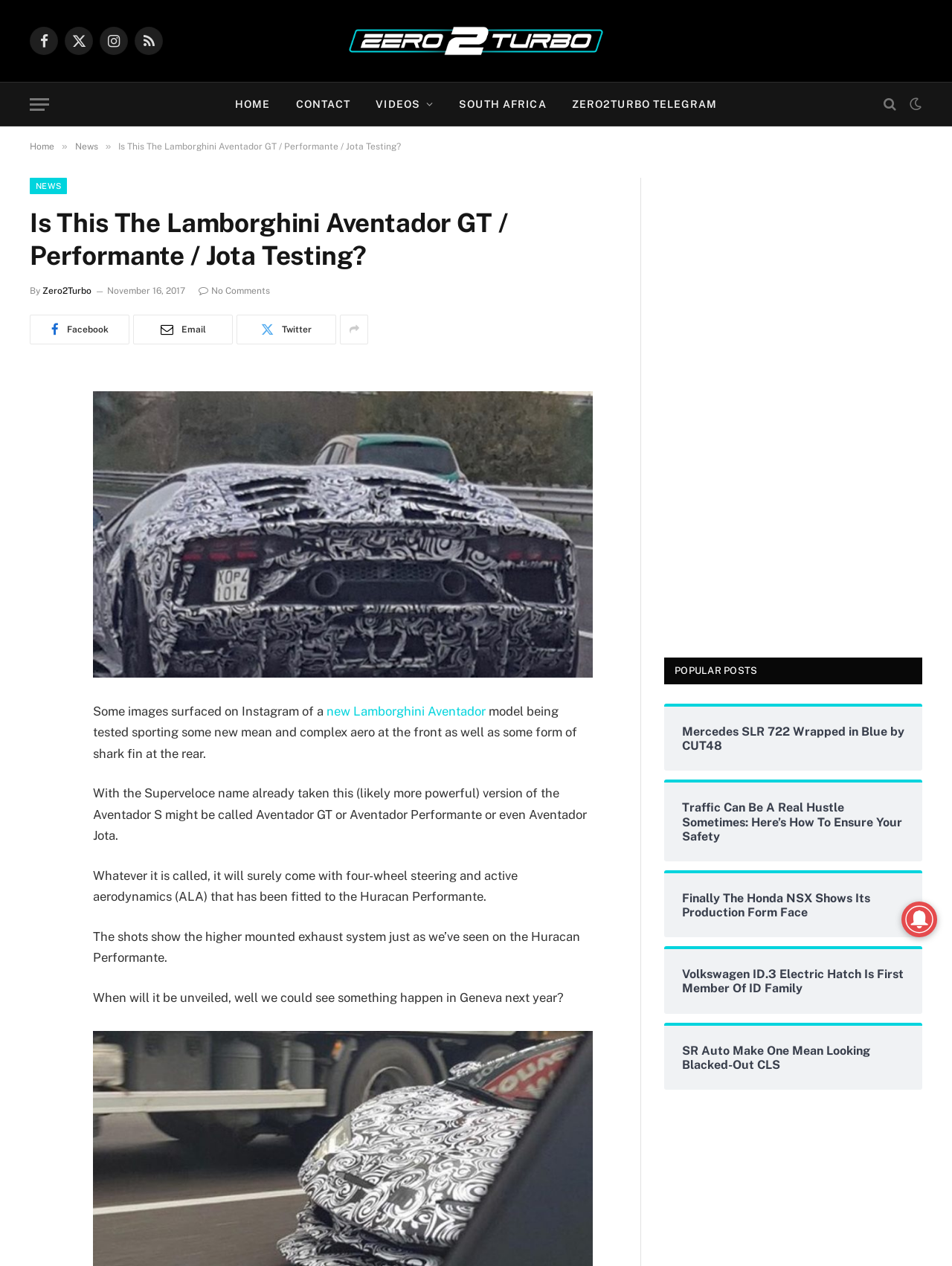What is the name of the author of the article?
Based on the image, please offer an in-depth response to the question.

The name of the author of the article can be found in the main content section of the webpage, where it says 'By Zero2Turbo' below the title of the article.